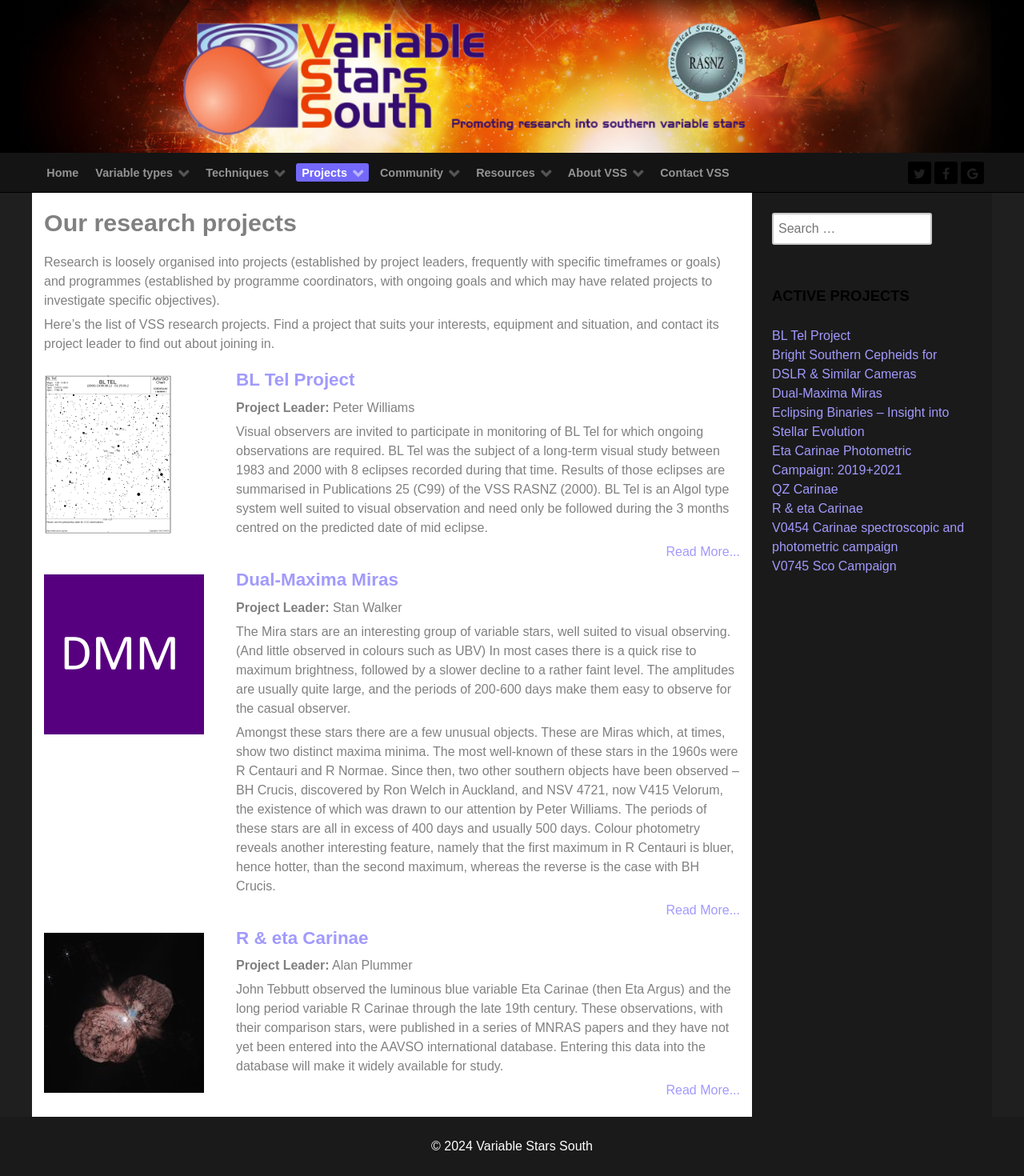Please specify the bounding box coordinates in the format (top-left x, top-left y, bottom-right x, bottom-right y), with values ranging from 0 to 1. Identify the bounding box for the UI component described as follows: Contact VSS

[0.639, 0.139, 0.718, 0.155]